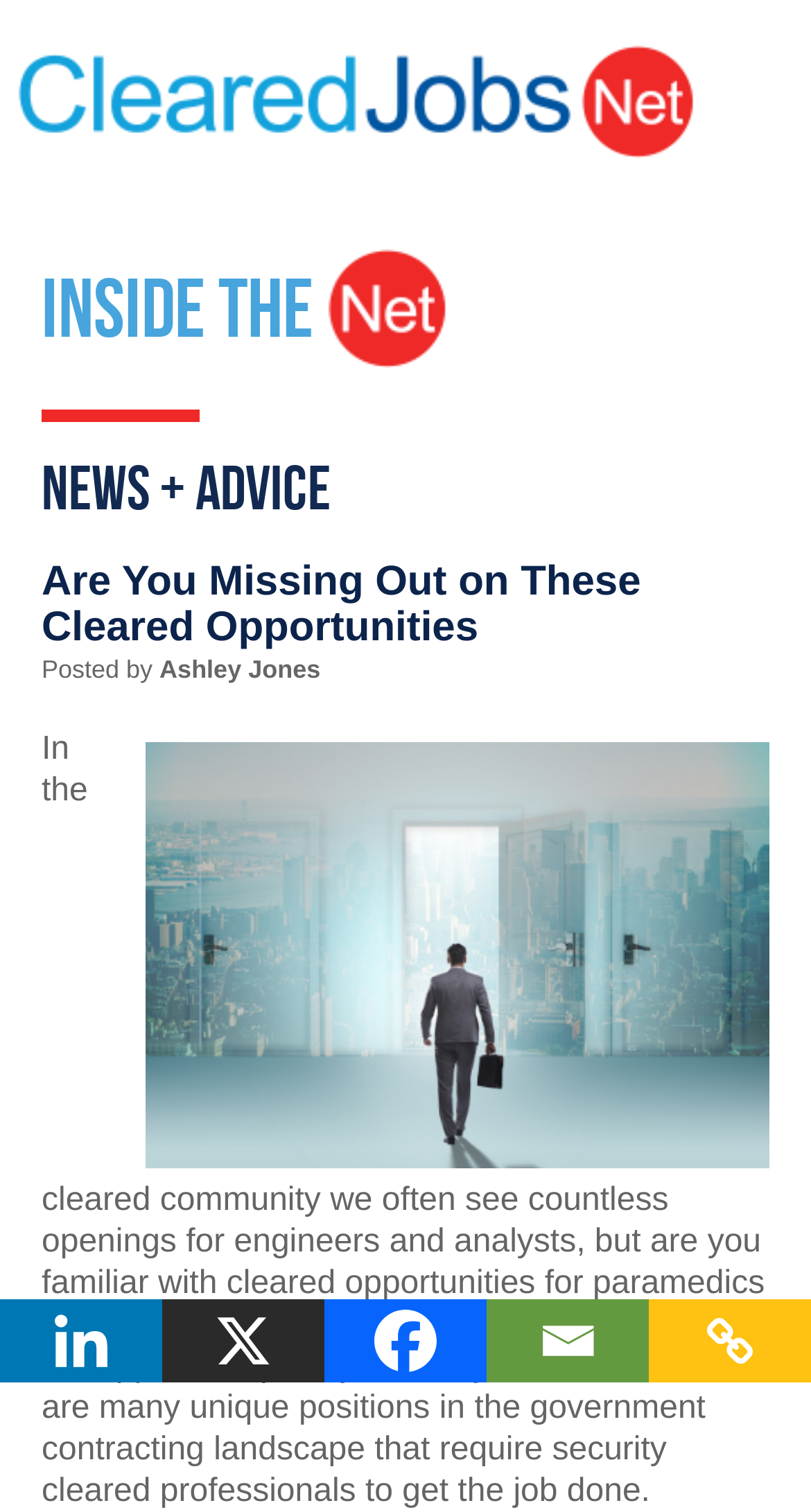Answer the question below using just one word or a short phrase: 
What type of jobs are mentioned in the article?

Engineers, analysts, paramedics, ASL interpreters